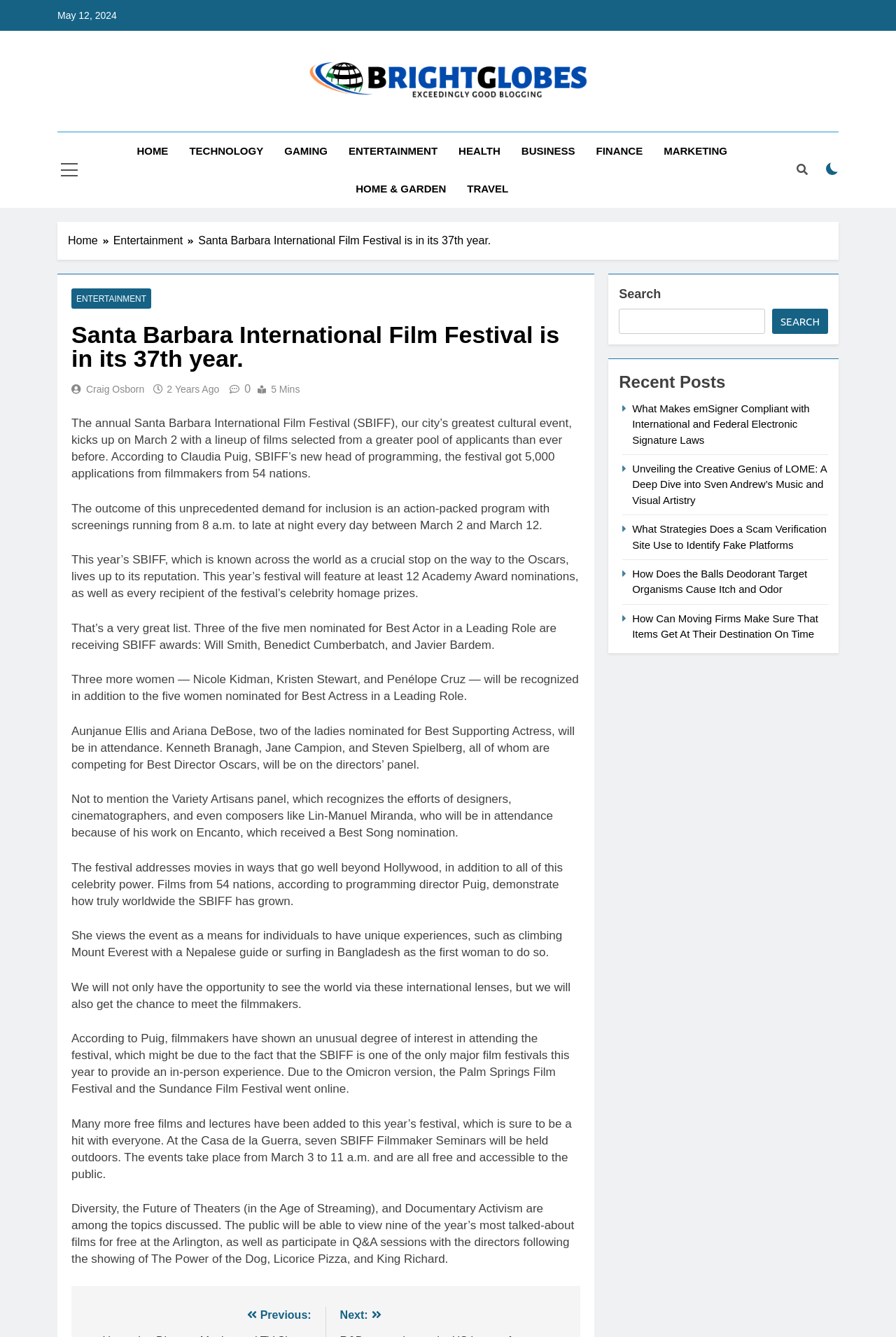Could you find the bounding box coordinates of the clickable area to complete this instruction: "Click on the ENTERTAINMENT link"?

[0.377, 0.099, 0.5, 0.127]